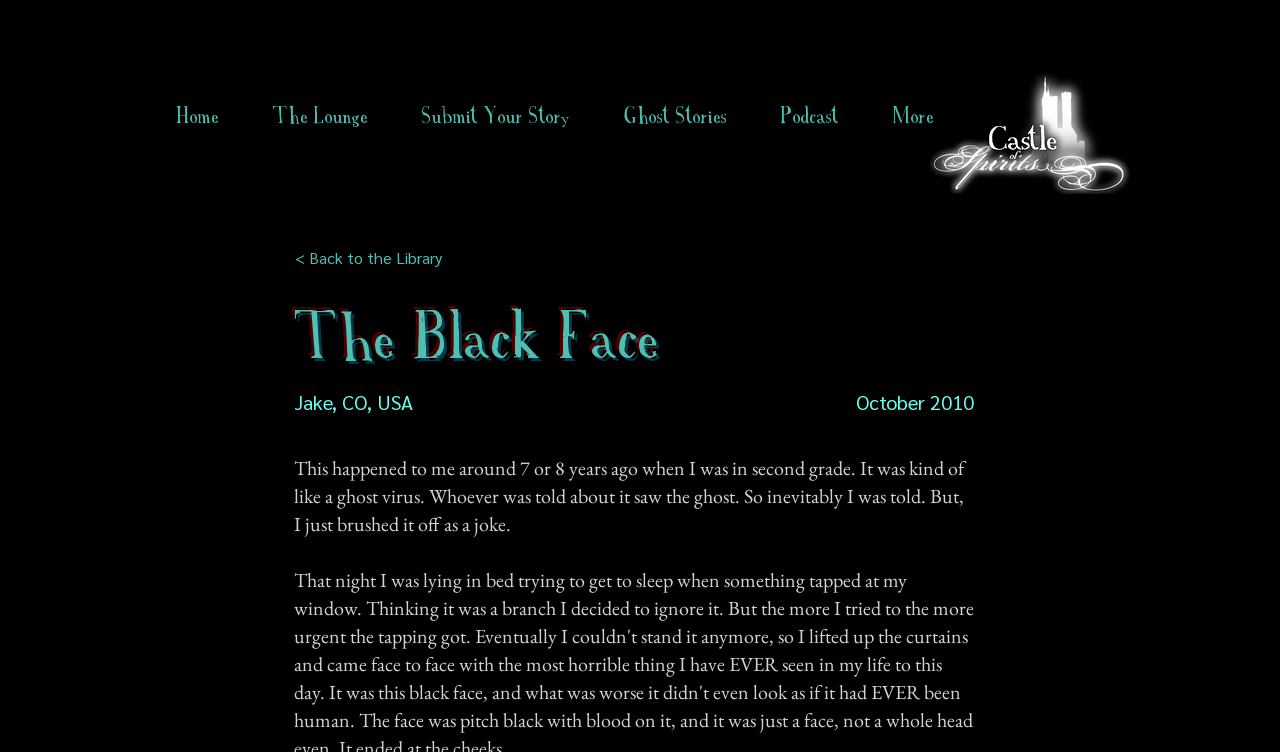Where did the story take place?
Please ensure your answer to the question is detailed and covers all necessary aspects.

The heading on the webpage specifies the location of the story as Jake, CO, USA, which suggests that the story took place in Jake, Colorado, USA.